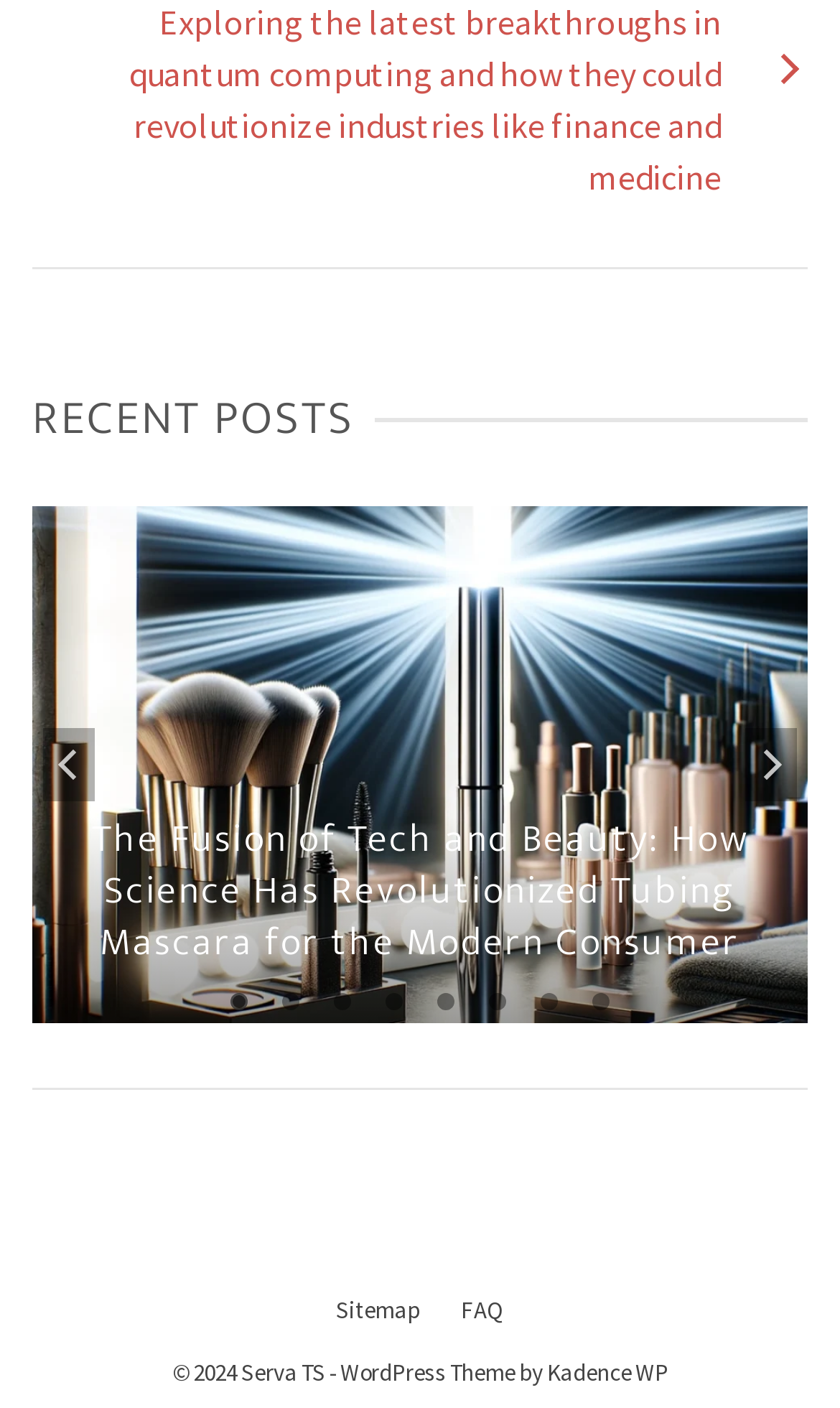Answer the following inquiry with a single word or phrase:
What type of content is displayed in the tabpanel?

Articles